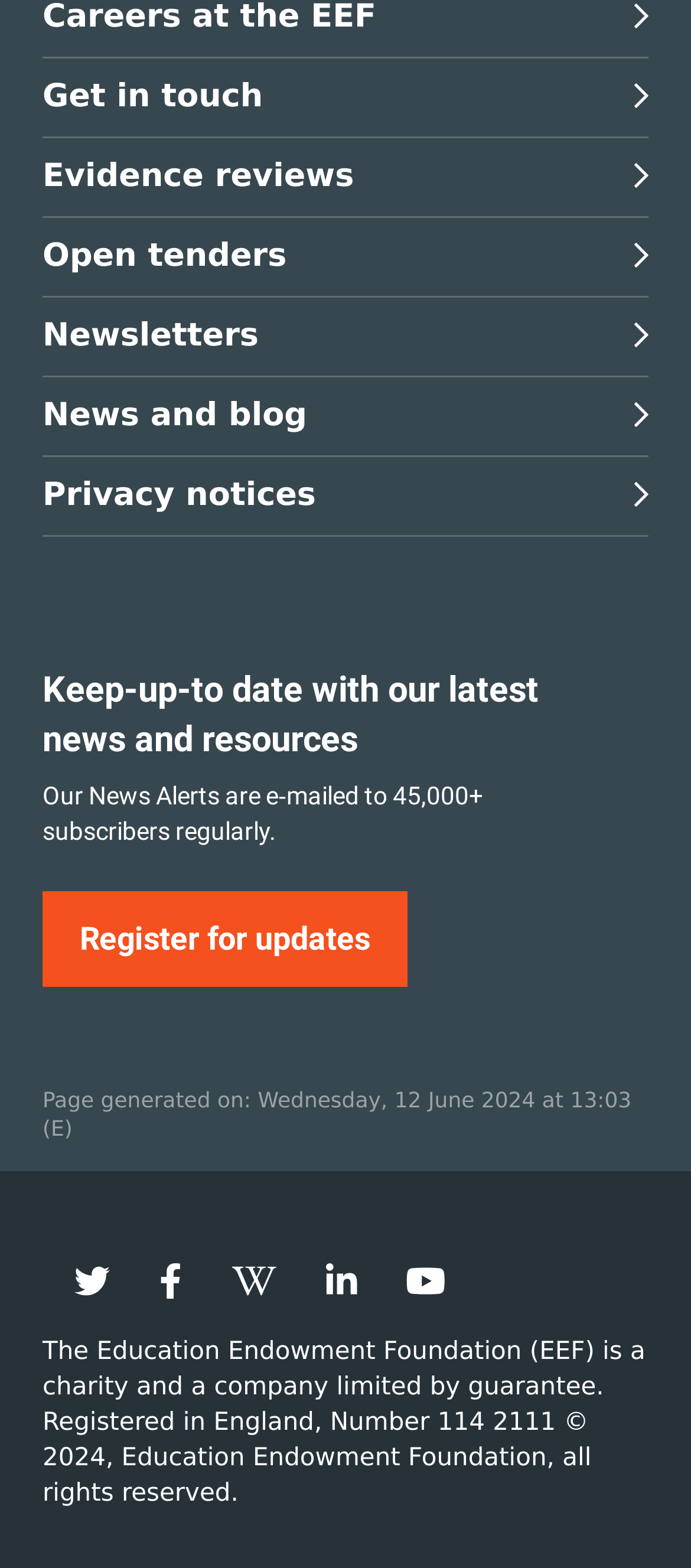Reply to the question with a single word or phrase:
What is the date of page generation?

Wednesday, 12 June 2024